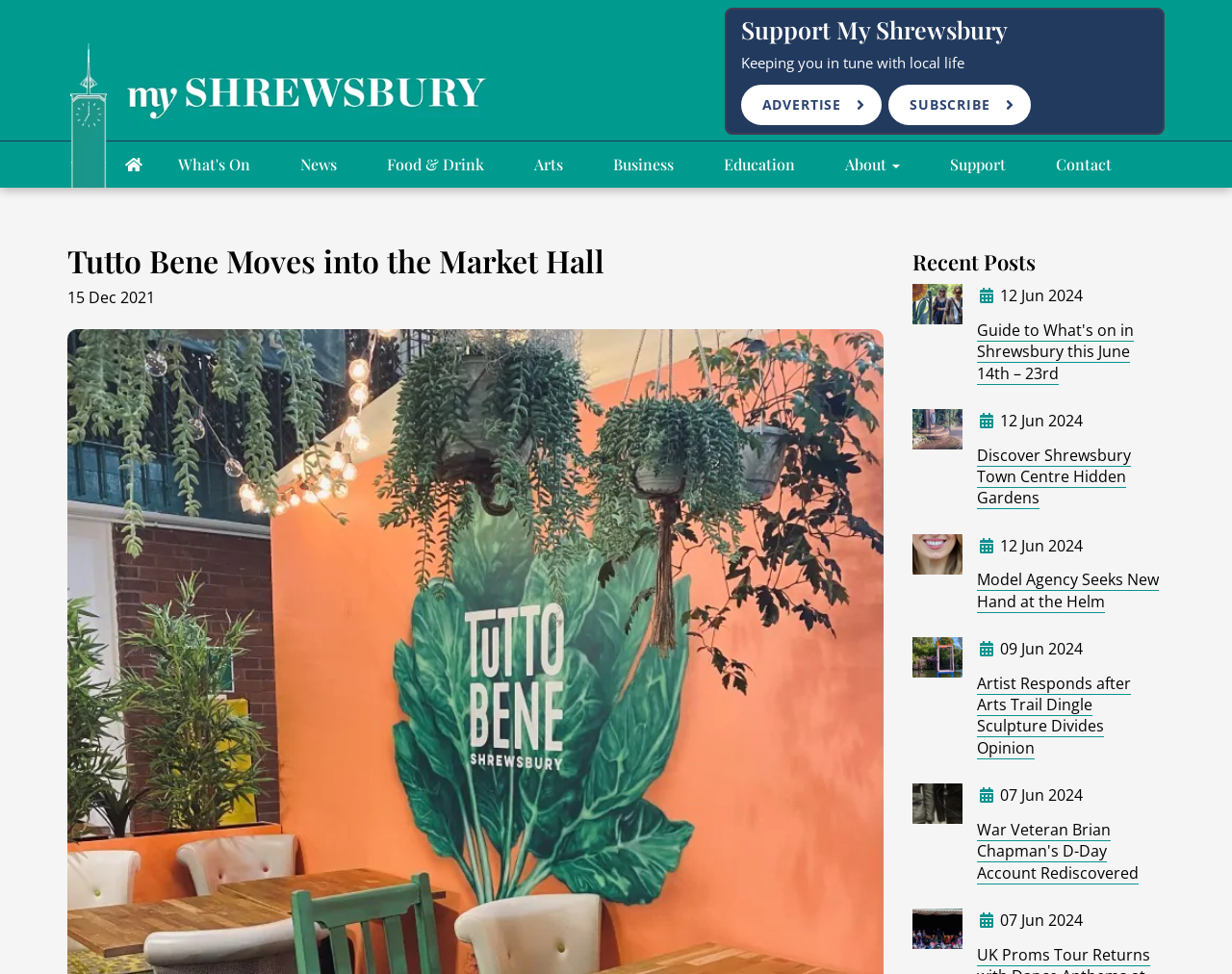Please specify the bounding box coordinates of the clickable region to carry out the following instruction: "Click on 'What's On'". The coordinates should be four float numbers between 0 and 1, in the format [left, top, right, bottom].

[0.145, 0.148, 0.203, 0.193]